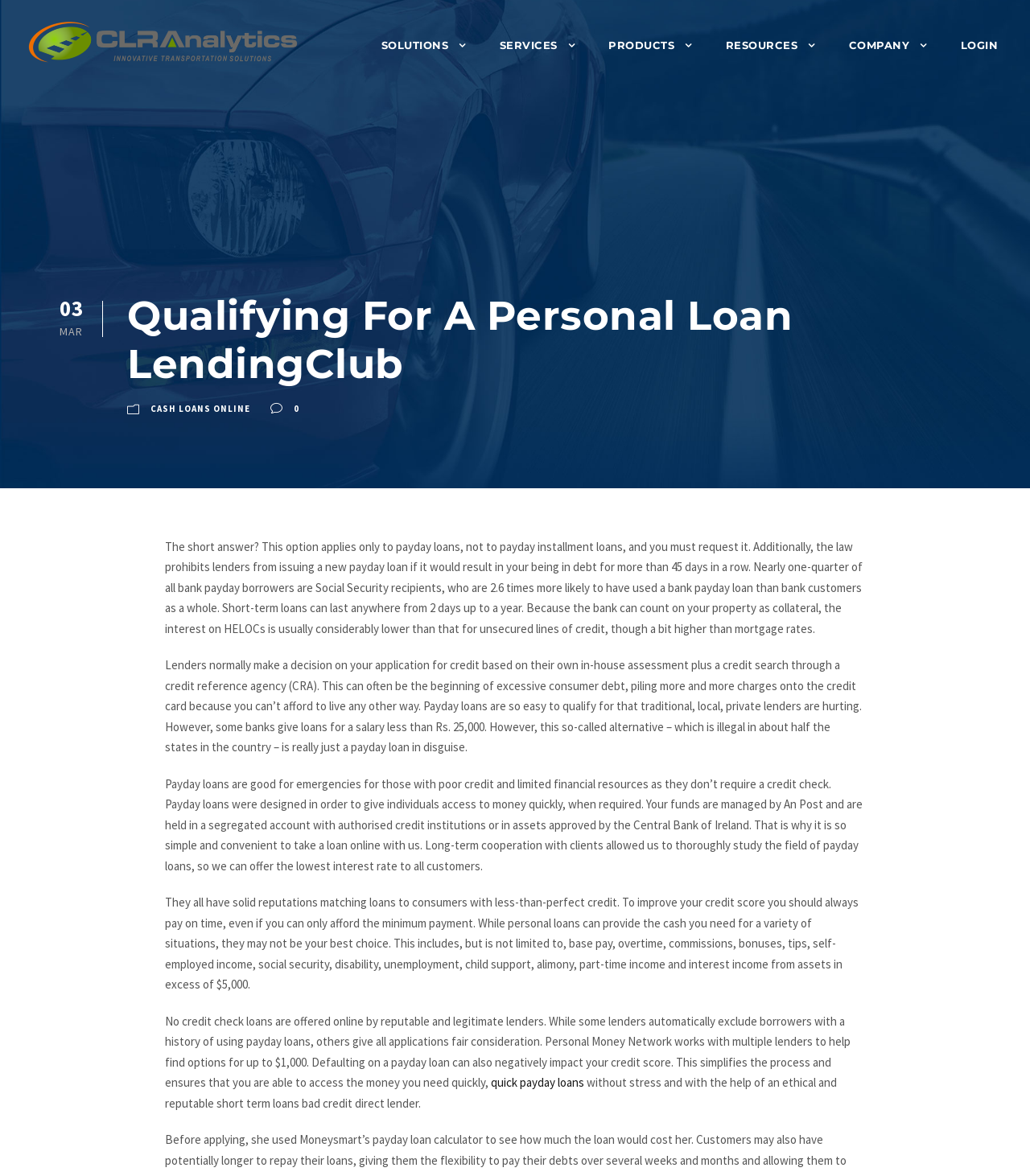Provide the bounding box coordinates of the HTML element this sentence describes: "Cash Loans Online". The bounding box coordinates consist of four float numbers between 0 and 1, i.e., [left, top, right, bottom].

[0.146, 0.343, 0.243, 0.352]